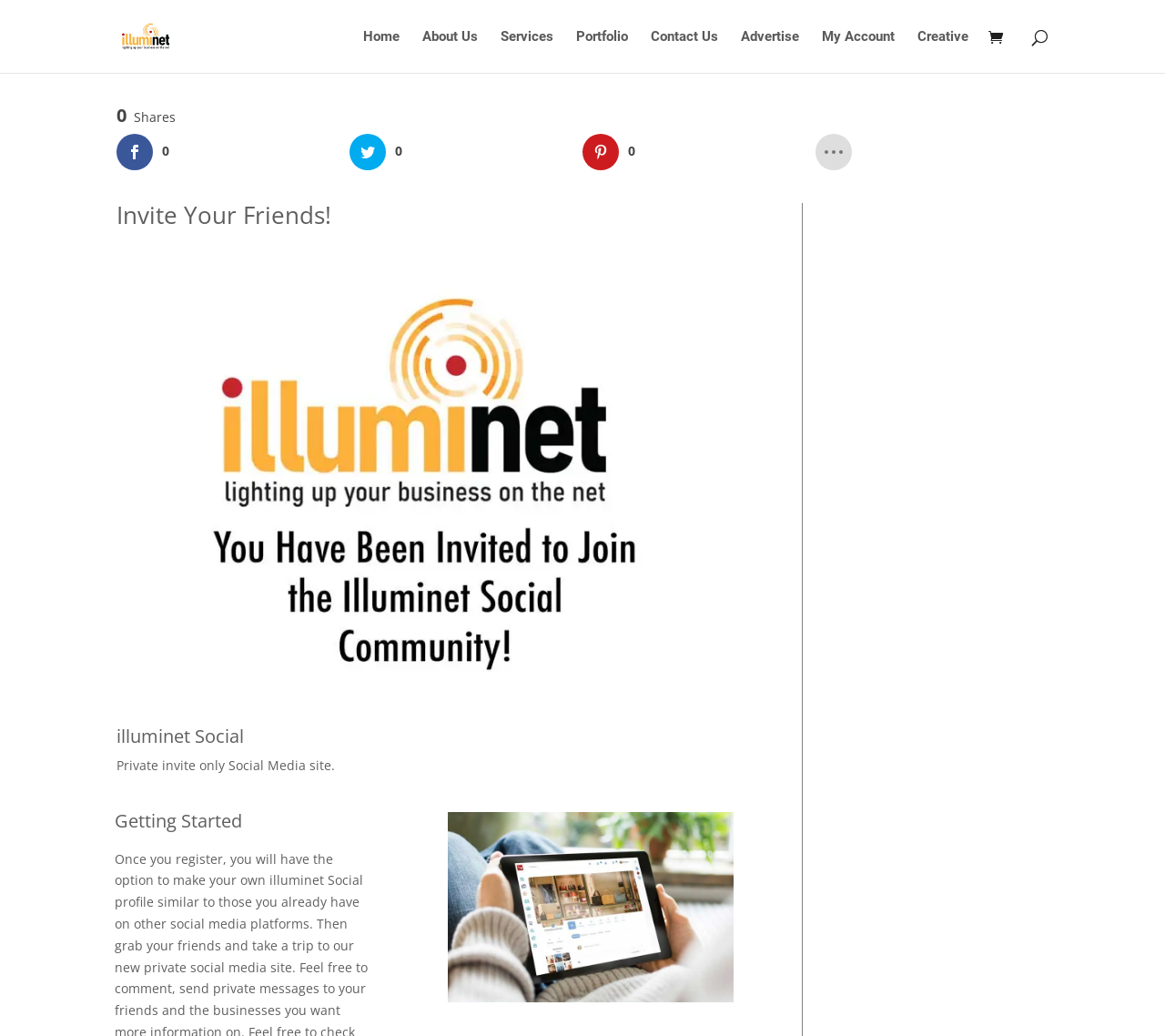Identify and extract the main heading of the webpage.

Invite Your Friends!